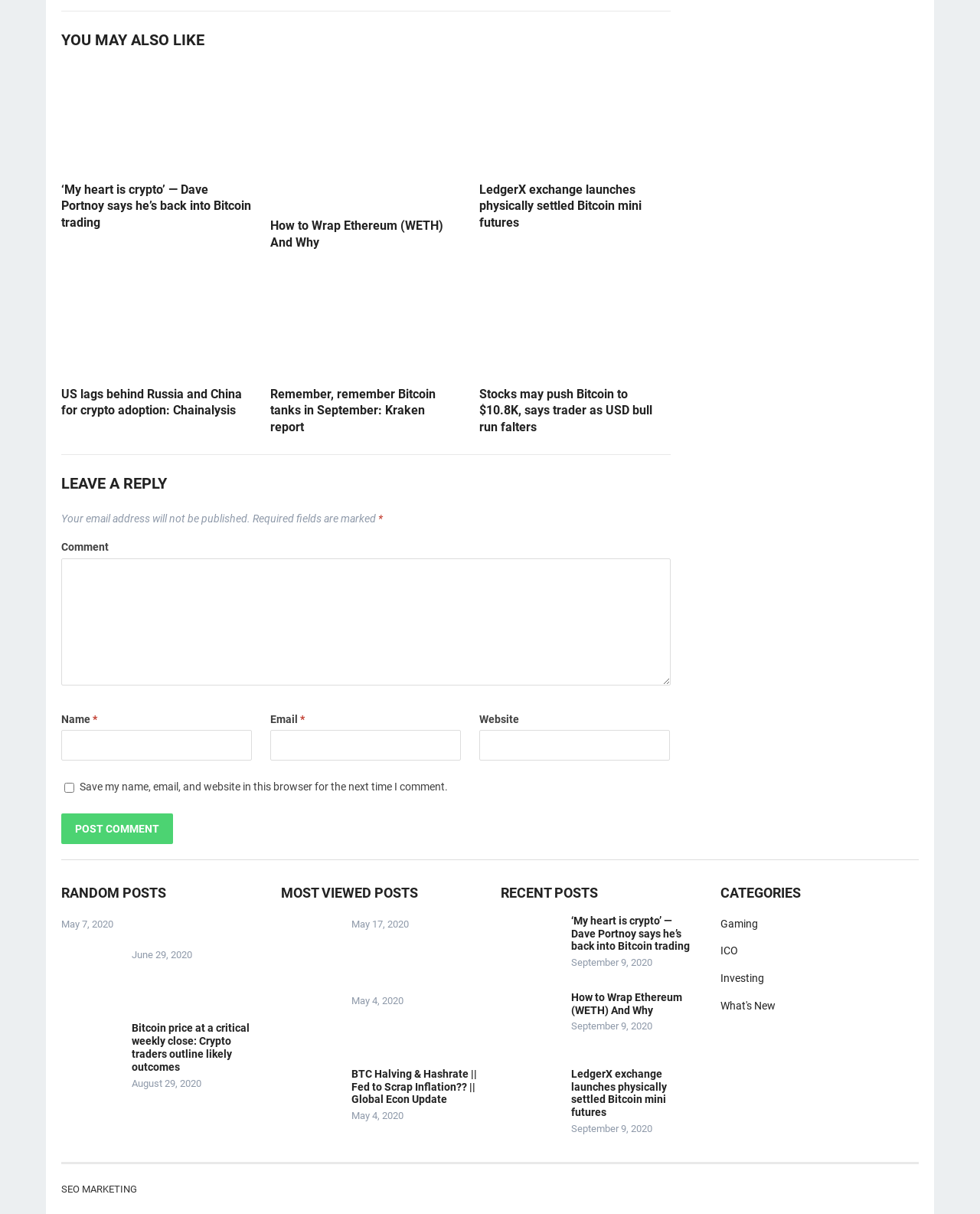What is the purpose of the textbox labeled 'Comment'?
Look at the image and respond with a one-word or short phrase answer.

To leave a comment